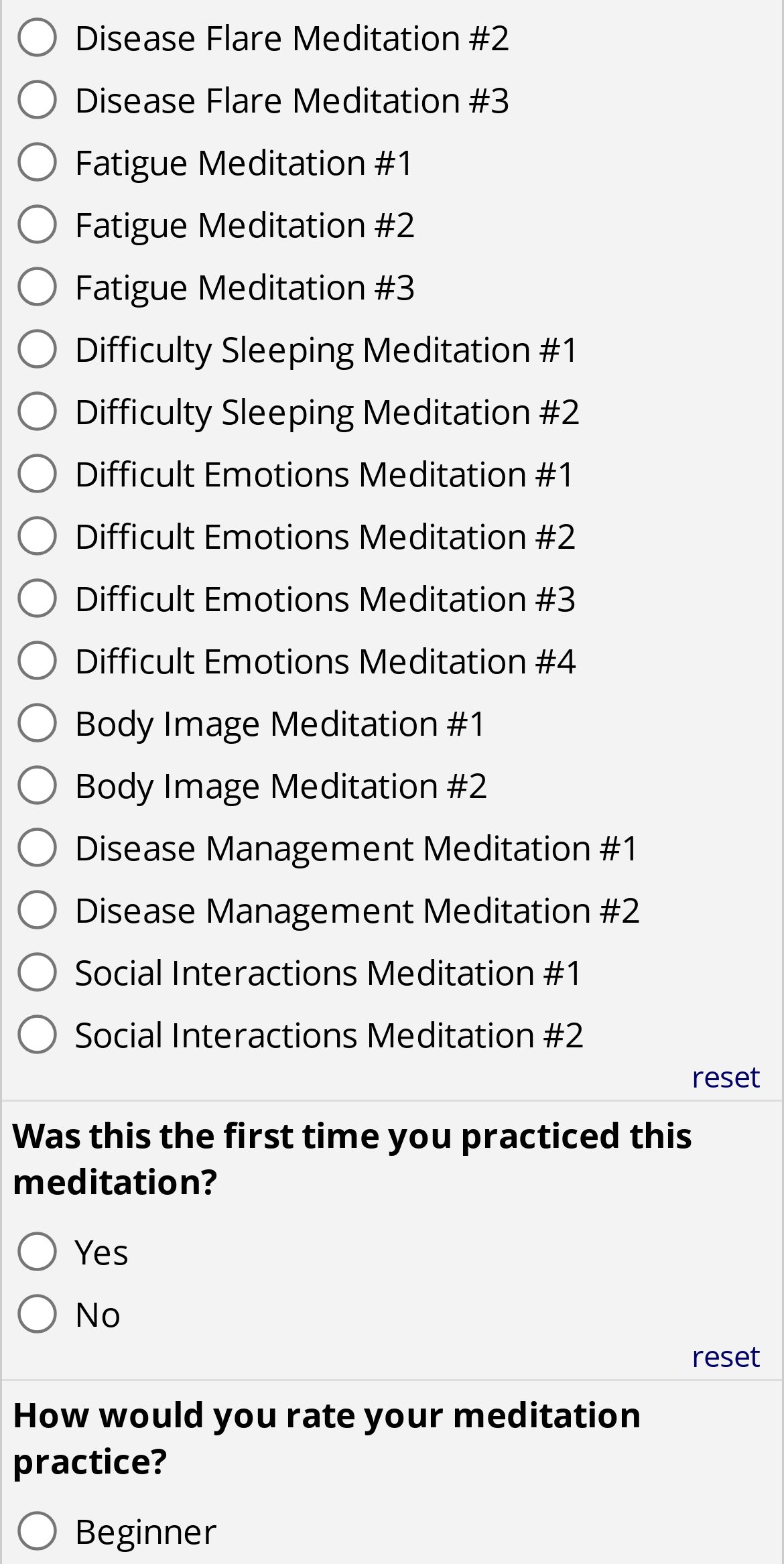Determine the bounding box coordinates of the element that should be clicked to execute the following command: "Choose Yes for first time practicing meditation".

[0.023, 0.788, 0.073, 0.813]